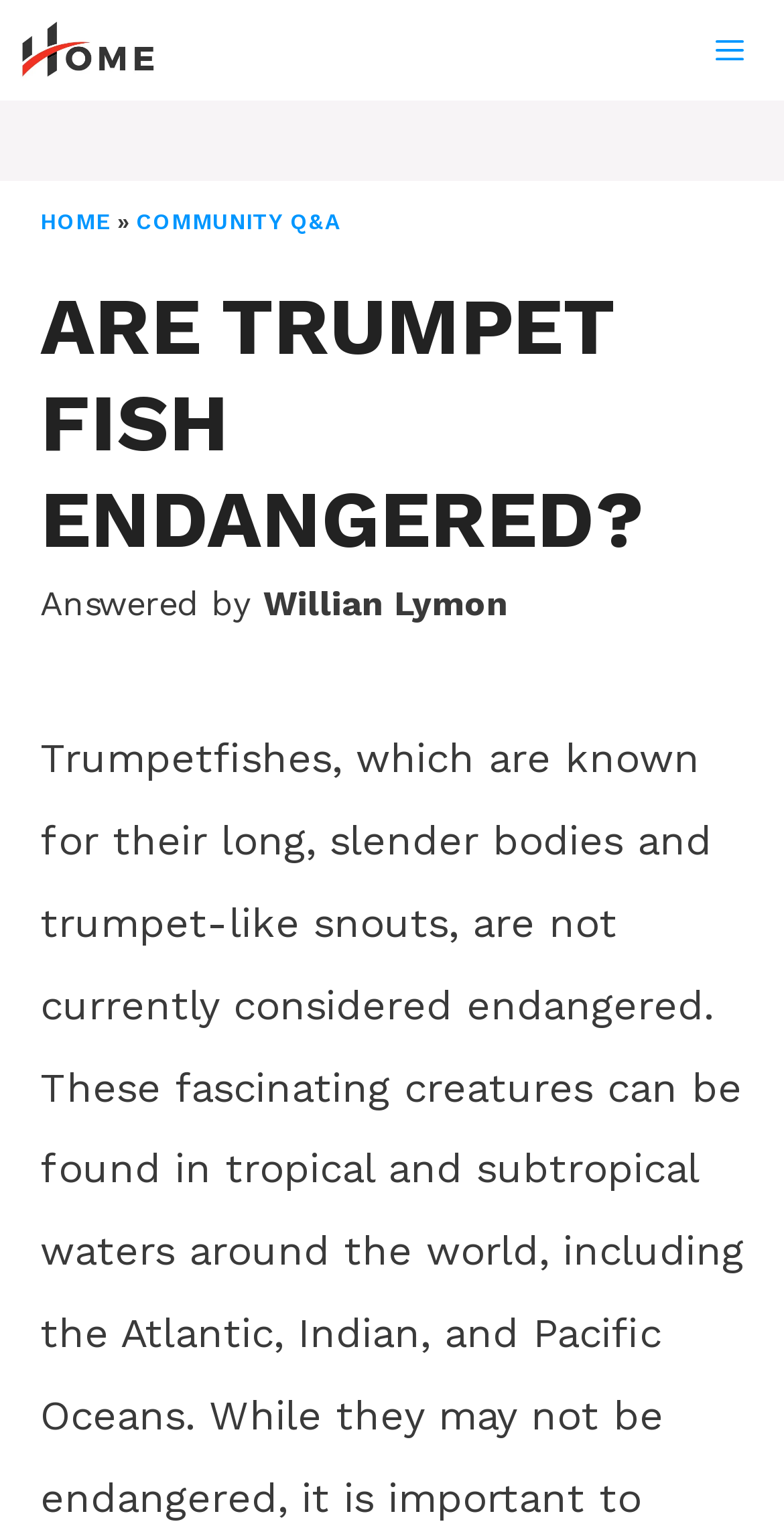Provide a thorough description of the webpage's content and layout.

The webpage is about trumpetfishes, specifically answering the question "Are trumpet fish endangered?". At the top left corner, there is a link to "H.O.M.E." accompanied by an image with the same name. On the top right corner, there is a "MENU" button that, when expanded, controls a mobile menu.

Below the top section, there is a header area that spans almost the entire width of the page. Within this area, there is a navigation section with breadcrumbs, consisting of links to "HOME" and "COMMUNITY Q&A", separated by a "»" symbol. 

Further down, there is a prominent heading that repeats the question "ARE TRUMPET FISH ENDANGERED?". Below this heading, there are two lines of text, with the first line stating "Answered by" and the second line providing the name "Willian Lymon".